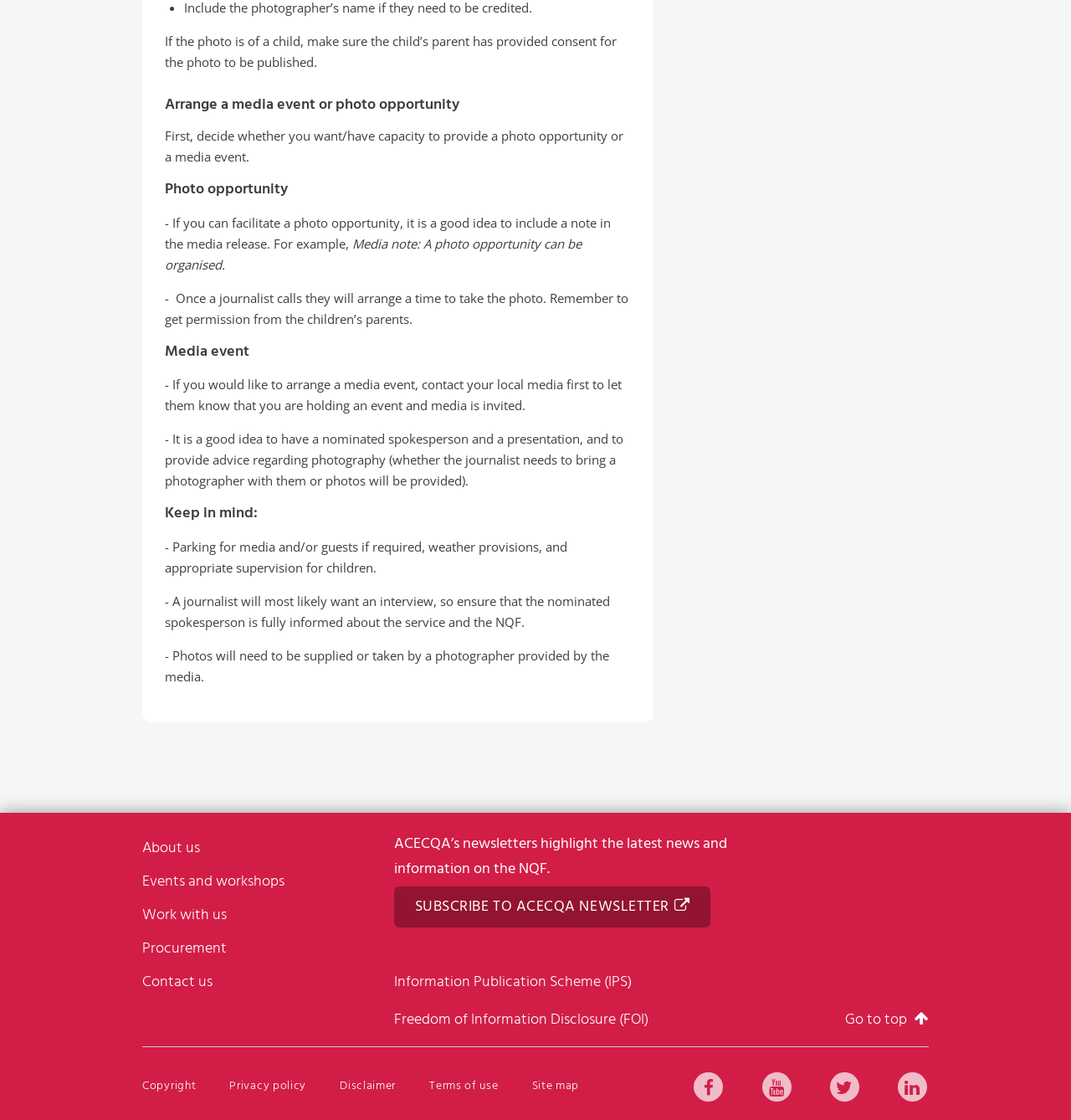Identify the bounding box coordinates of the element that should be clicked to fulfill this task: "Click on ABOUT US". The coordinates should be provided as four float numbers between 0 and 1, i.e., [left, top, right, bottom].

[0.133, 0.743, 0.332, 0.892]